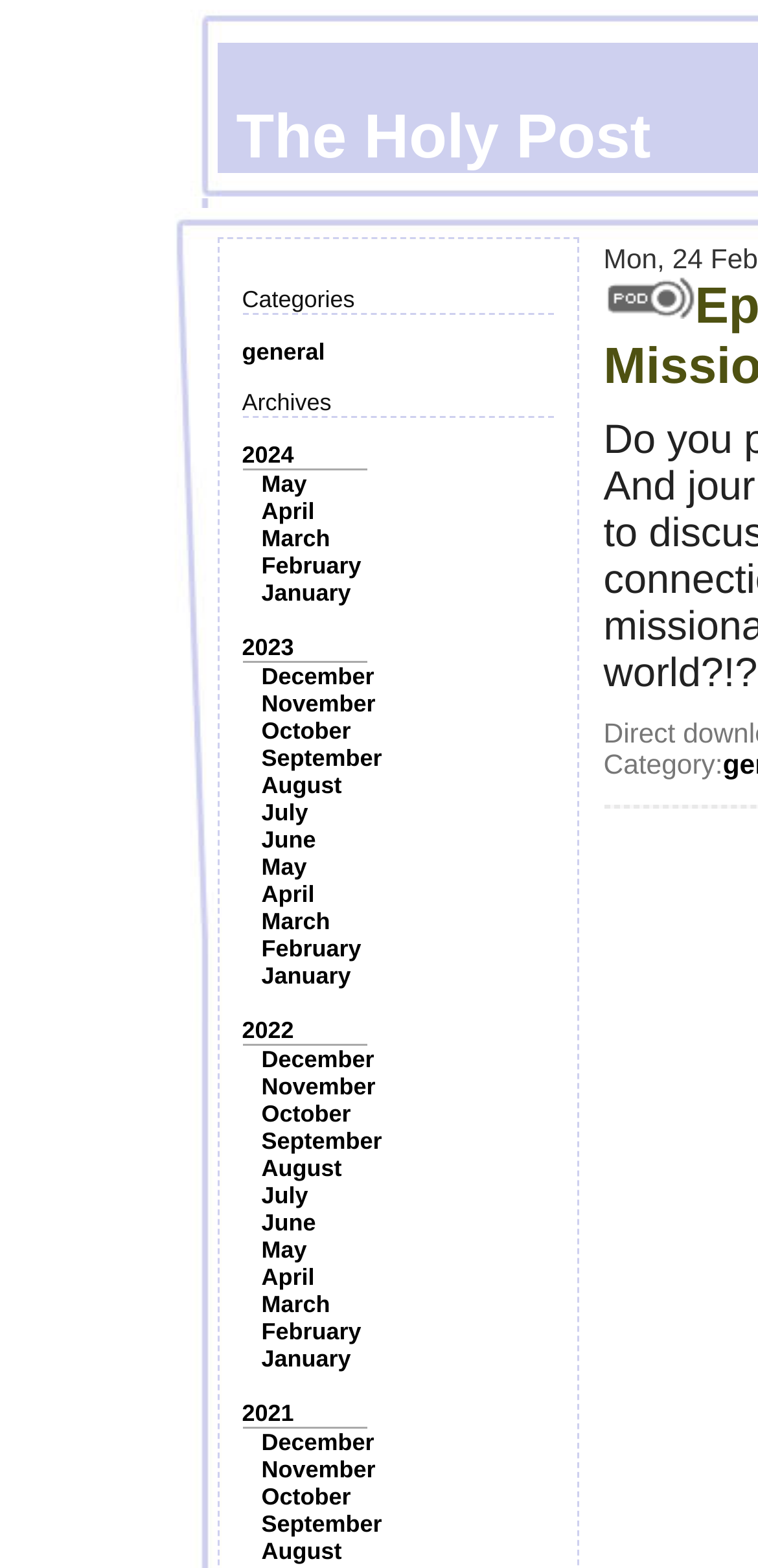Provide the bounding box coordinates for the area that should be clicked to complete the instruction: "Explore archives for 2023".

[0.319, 0.404, 0.388, 0.421]